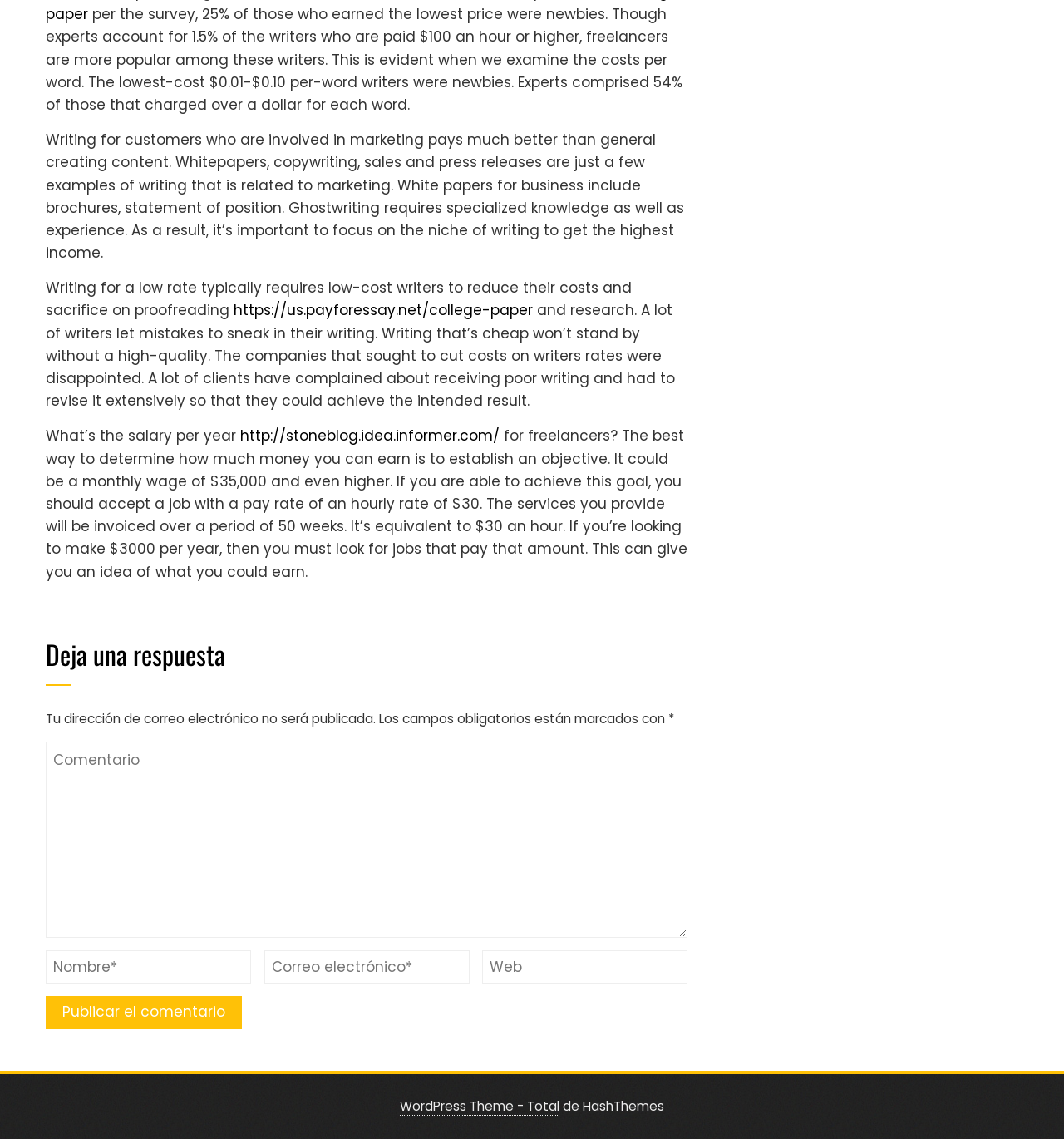Locate the bounding box coordinates of the element that needs to be clicked to carry out the instruction: "Click the link to college paper". The coordinates should be given as four float numbers ranging from 0 to 1, i.e., [left, top, right, bottom].

[0.22, 0.264, 0.501, 0.281]